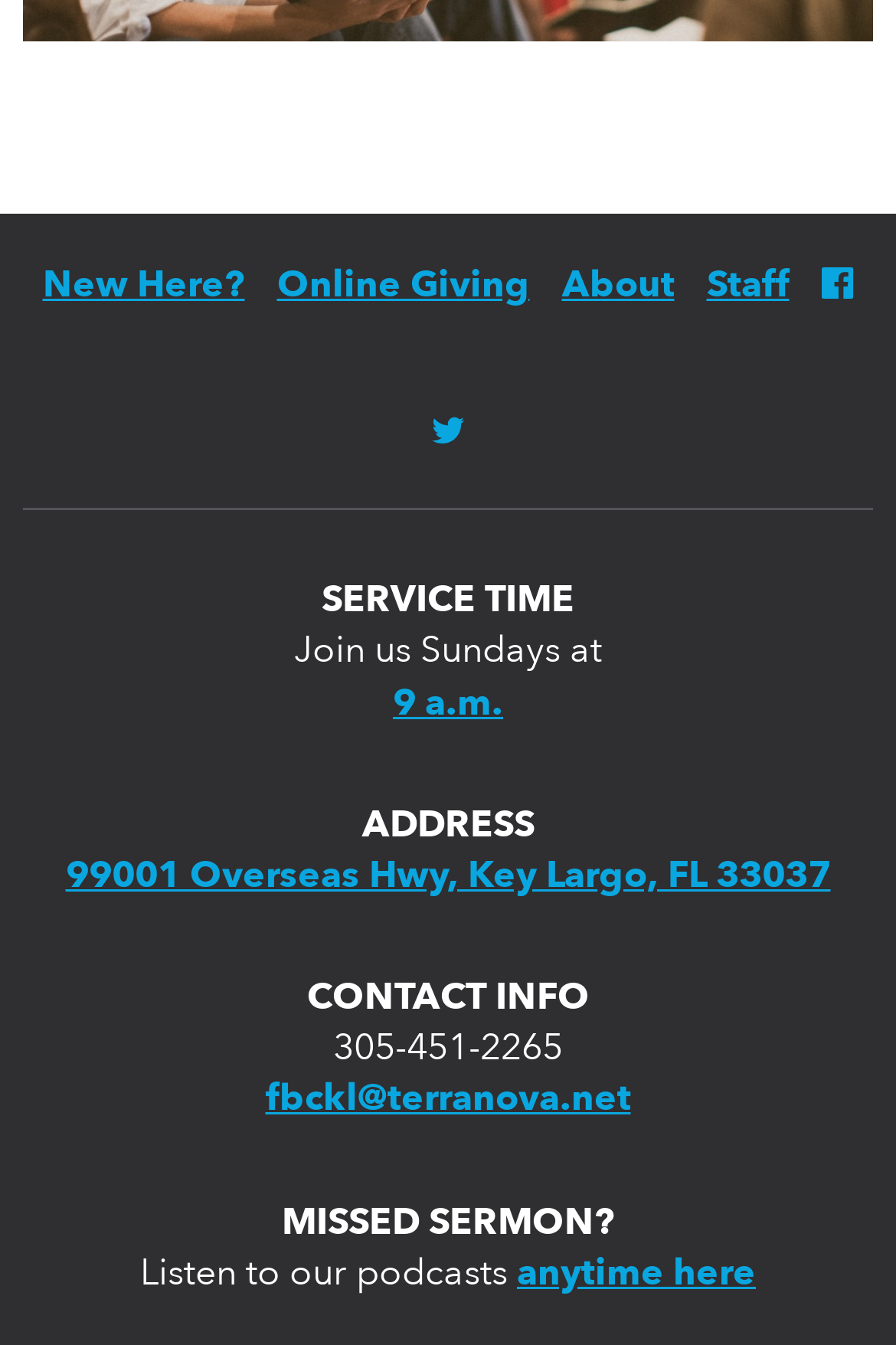Determine the bounding box for the UI element as described: "9 a.m.". The coordinates should be represented as four float numbers between 0 and 1, formatted as [left, top, right, bottom].

[0.438, 0.51, 0.562, 0.537]